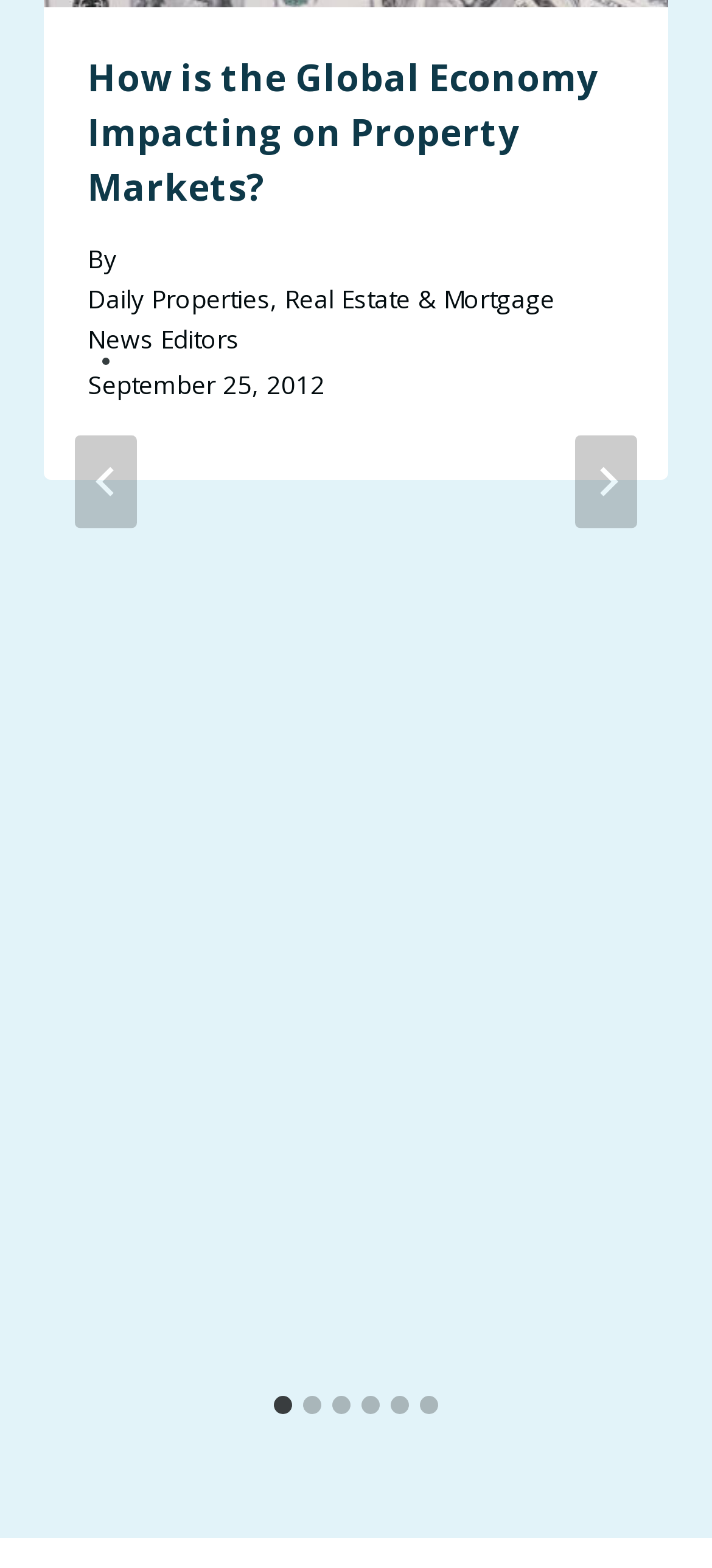When was the article published?
Please elaborate on the answer to the question with detailed information.

I found the publication date by looking at the time element, which displays the date 'September 25, 2012'.